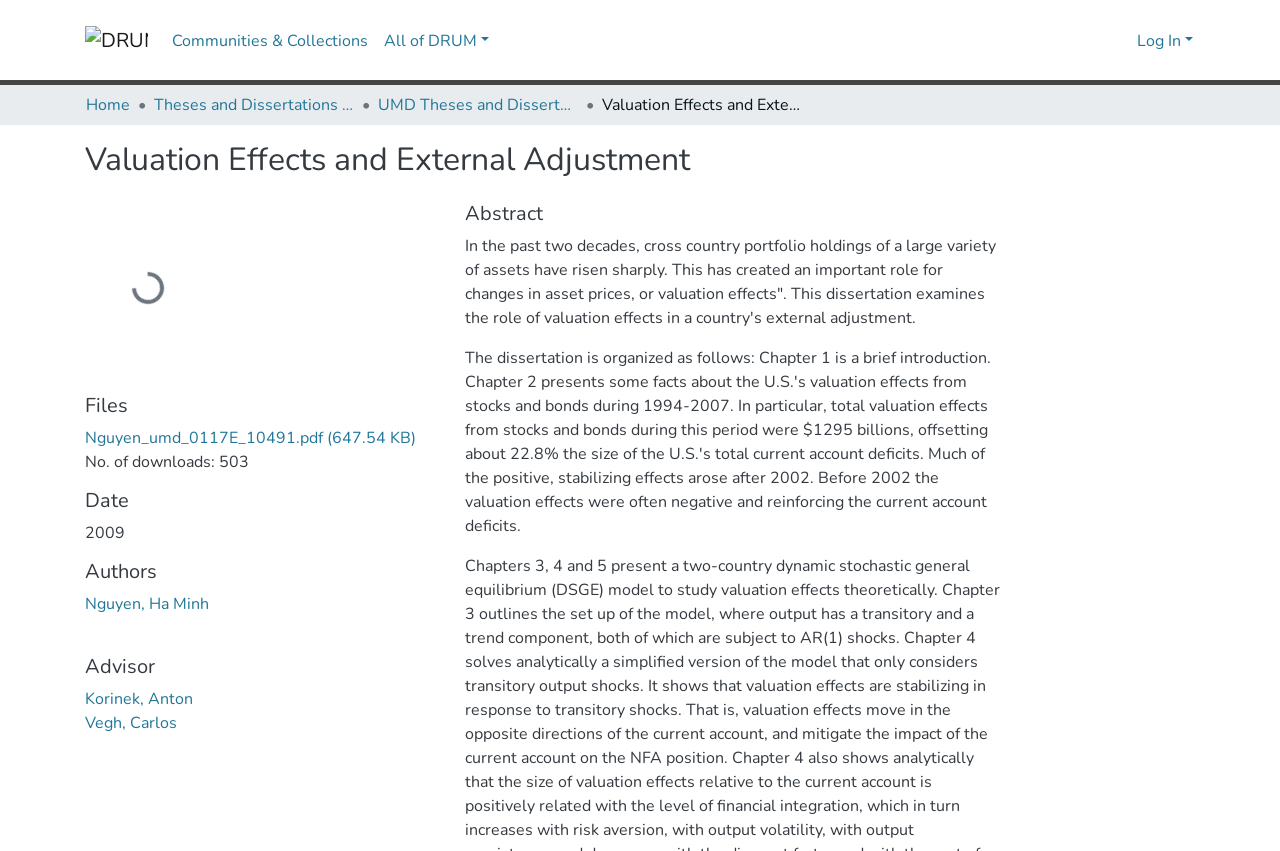Locate the bounding box coordinates of the clickable area to execute the instruction: "Click on the 'Law' category". Provide the coordinates as four float numbers between 0 and 1, represented as [left, top, right, bottom].

None